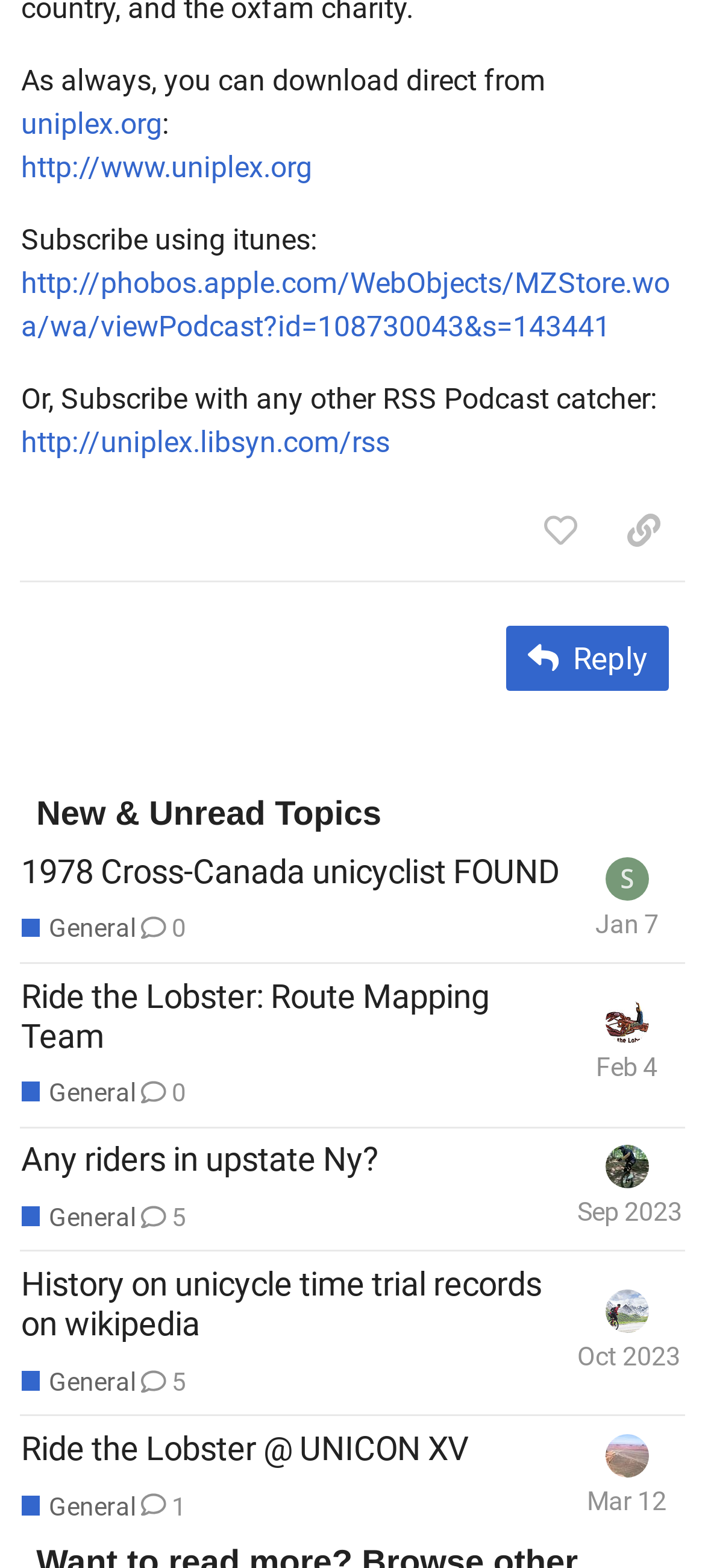Identify the bounding box coordinates for the UI element described as: "title="toutestbon"". The coordinates should be provided as four floats between 0 and 1: [left, top, right, bottom].

[0.858, 0.824, 0.92, 0.846]